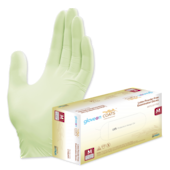Write a descriptive caption for the image, covering all notable aspects.

This image showcases a pair of light green latex examination gloves from the product line "Coats Colloidal Oatmeal Coated Latex Examination Gloves." Accompanying the glove is its packaging, displaying a box that emphasizes its intended use in healthcare and personal protection. The gloves are designed for both comfort and protection, making them essential for various medical and sanitary applications. The overall presentation highlights the product's quality and its suitability for professionals in the healthcare sector.